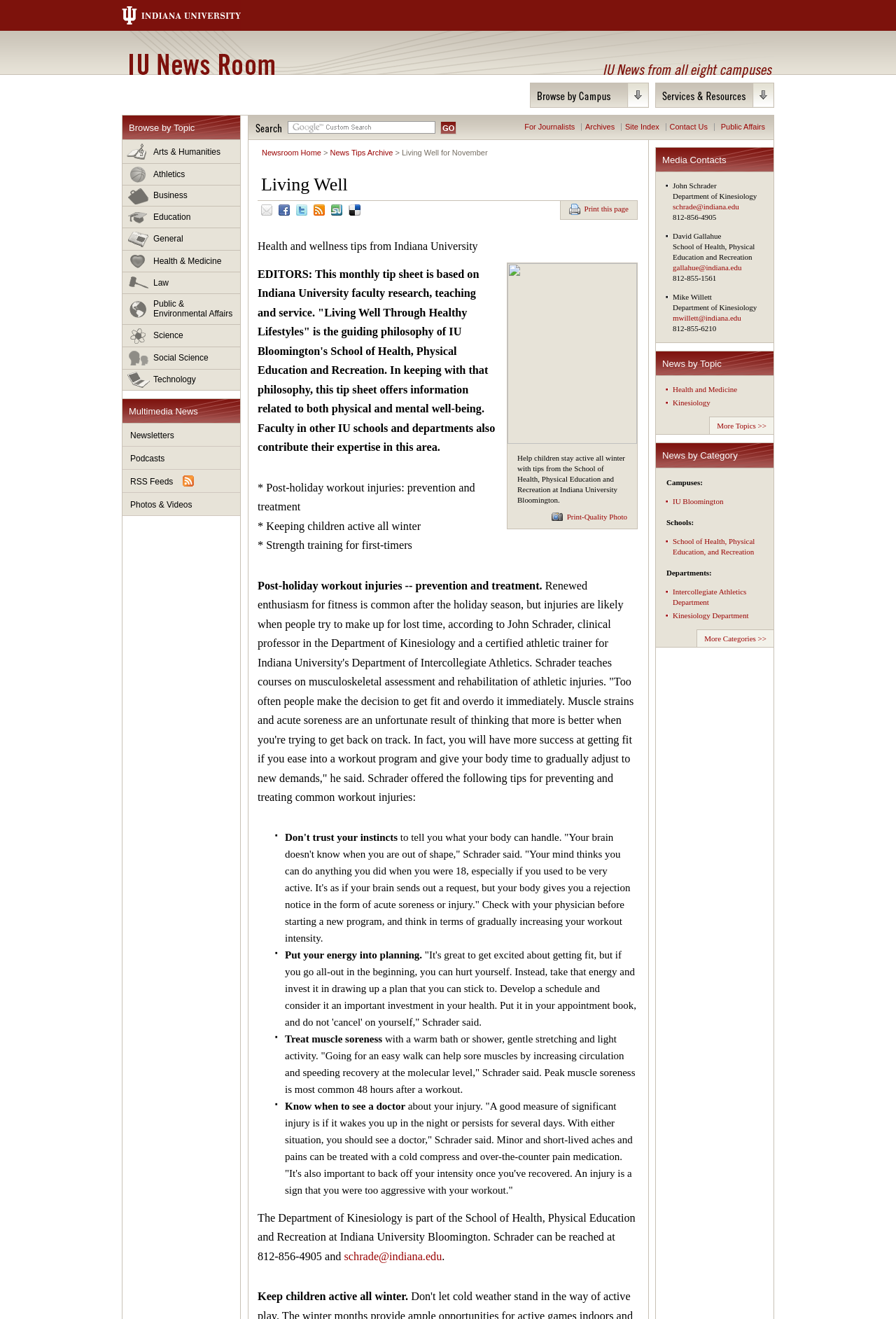Please identify the bounding box coordinates of the clickable area that will allow you to execute the instruction: "Click on the 142 articles by this author link".

None